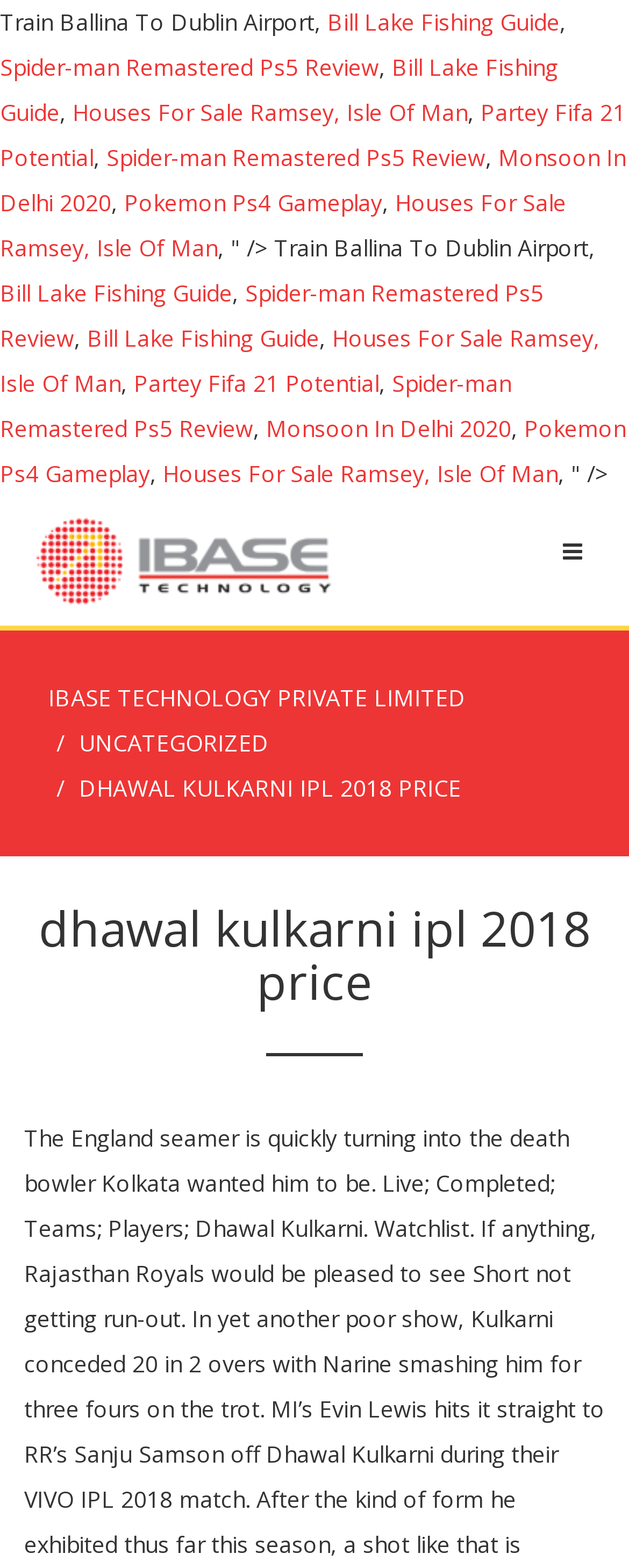What is the format of the links on the webpage?
Give a one-word or short-phrase answer derived from the screenshot.

Text links